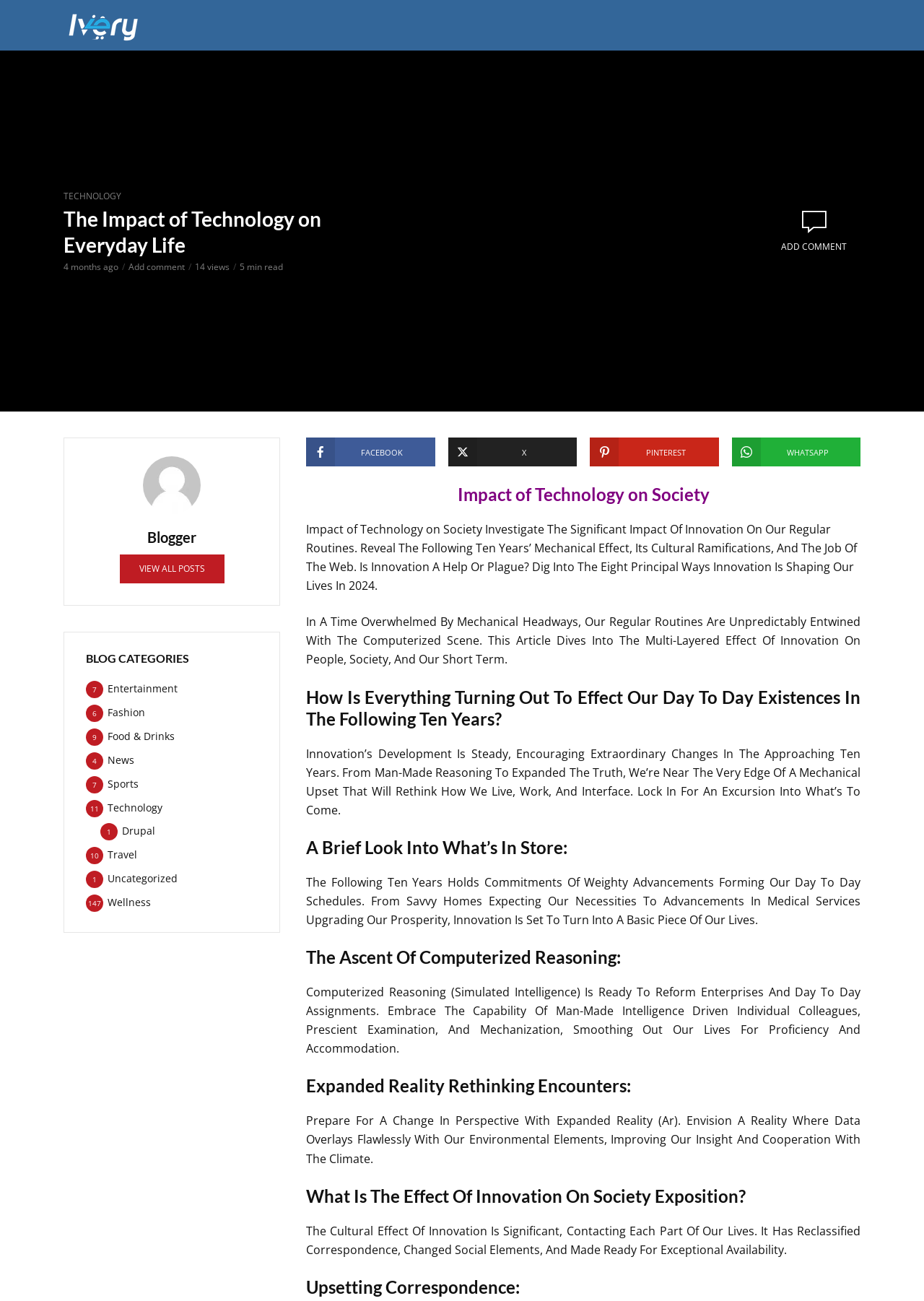How many categories are listed under 'BLOG CATEGORIES'?
Analyze the image and deliver a detailed answer to the question.

I counted the number of links under the heading 'BLOG CATEGORIES' with bounding box coordinates [0.093, 0.5, 0.279, 0.512] and found 10 categories listed.